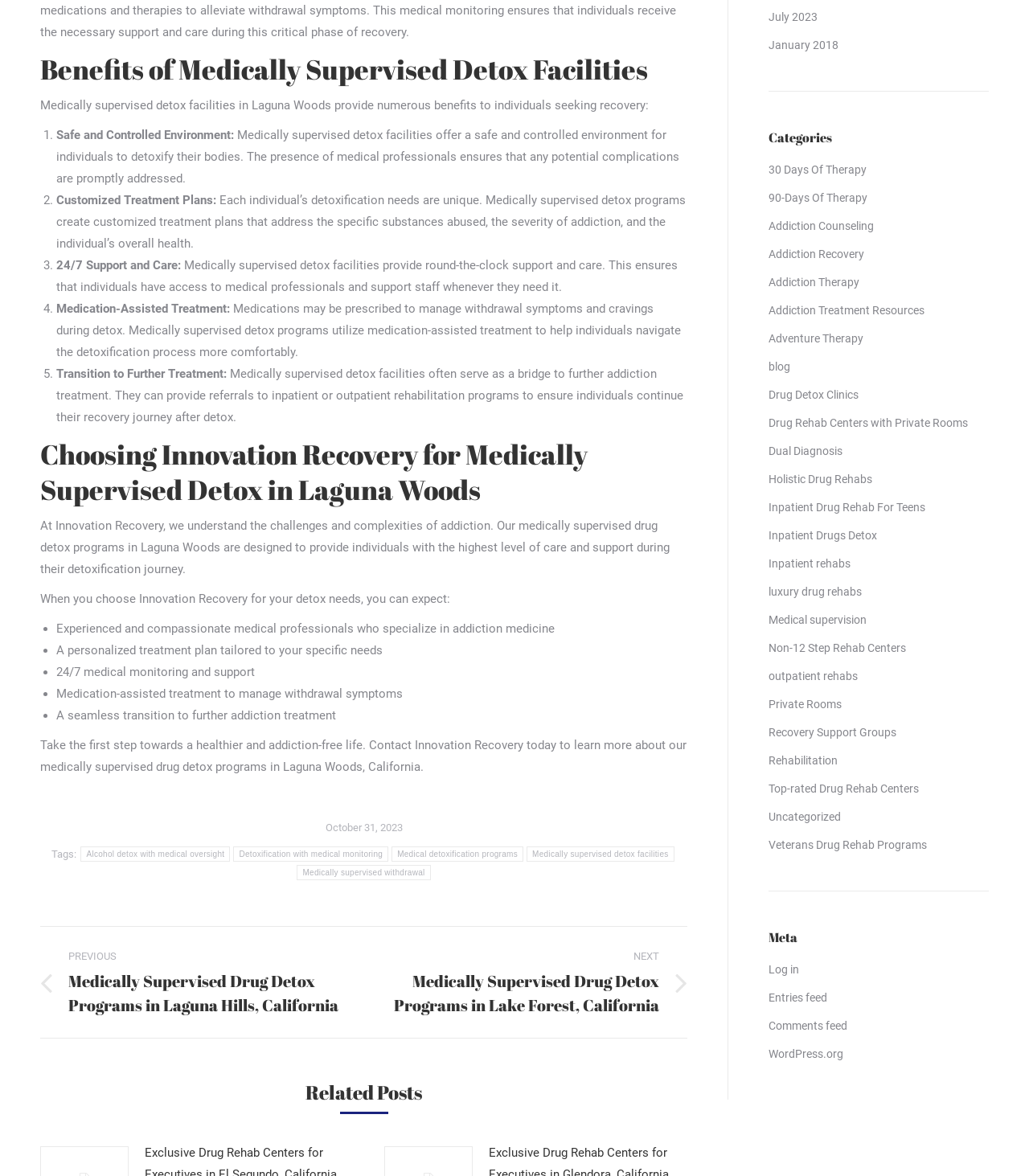Please provide the bounding box coordinates for the UI element as described: "Error 404". The coordinates must be four floats between 0 and 1, represented as [left, top, right, bottom].

None